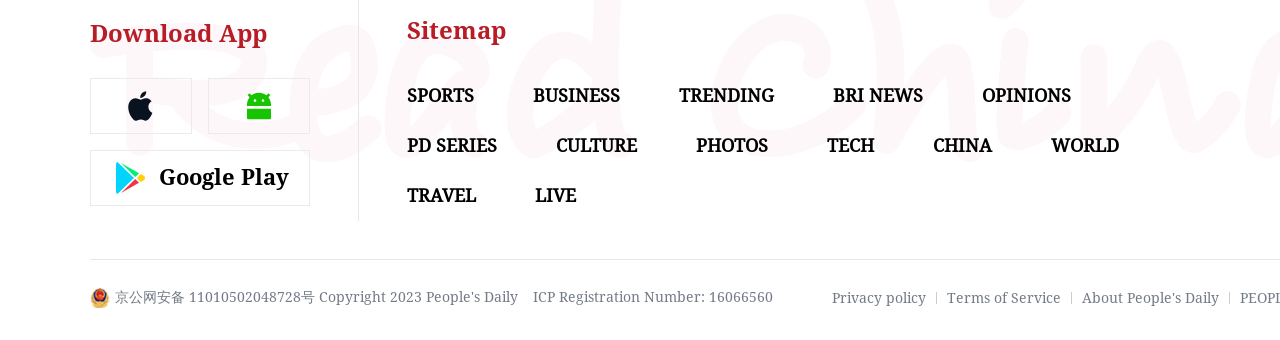What categories are available on the webpage? Refer to the image and provide a one-word or short phrase answer.

SPORTS, BUSINESS, TRENDING, etc.